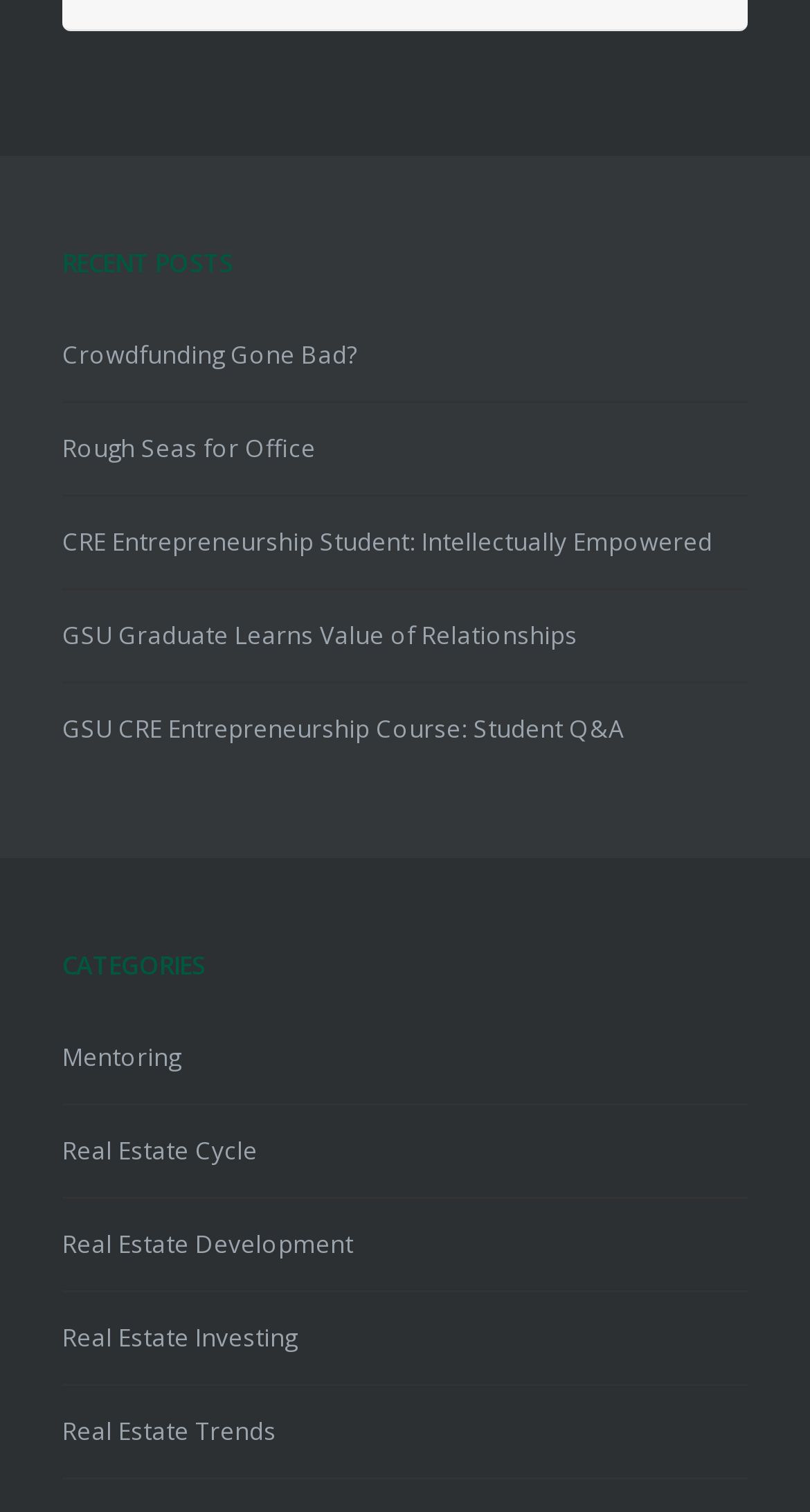What is the title of the first post?
Refer to the image and respond with a one-word or short-phrase answer.

Crowdfunding Gone Bad?